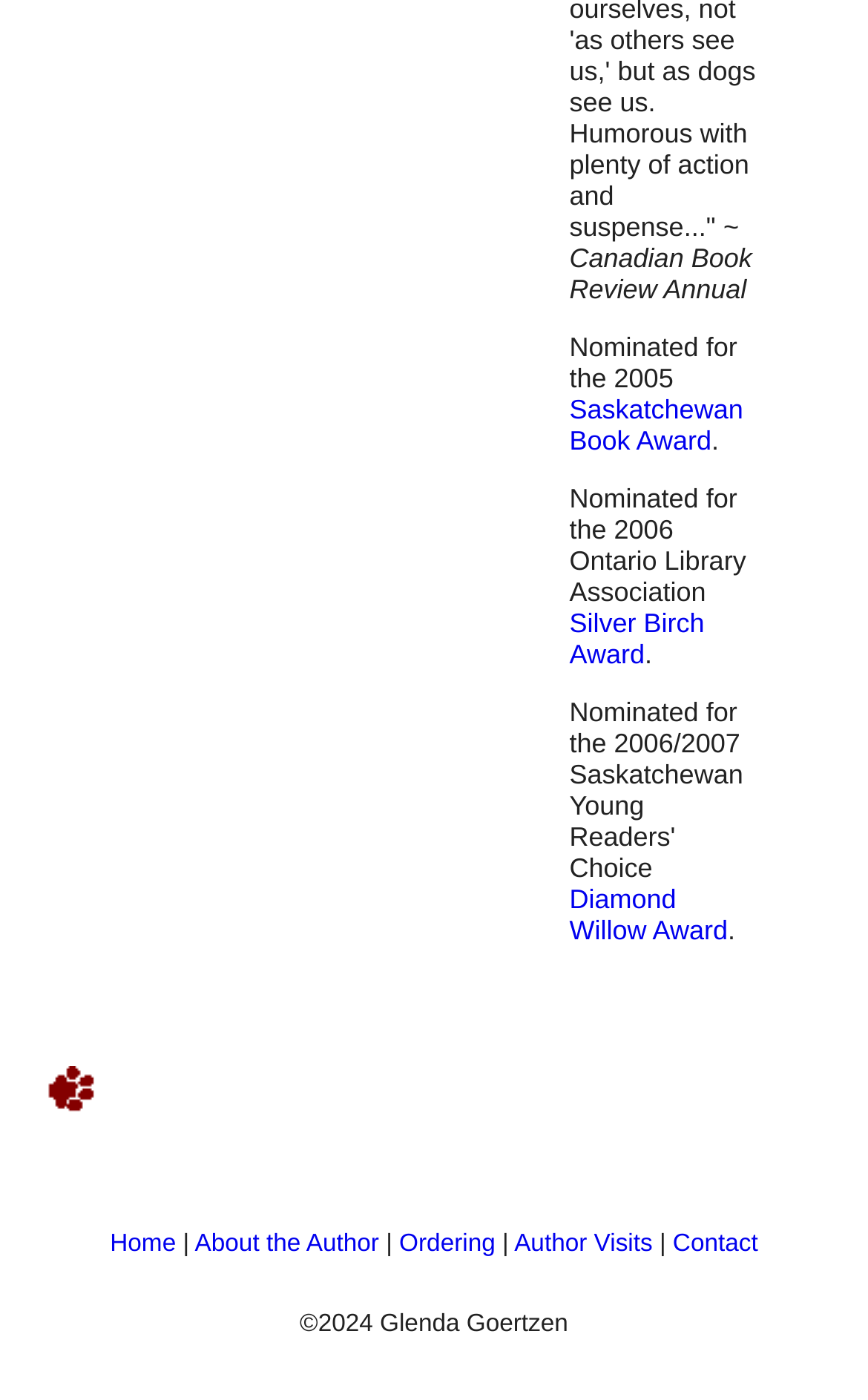Please specify the bounding box coordinates of the area that should be clicked to accomplish the following instruction: "order a book". The coordinates should consist of four float numbers between 0 and 1, i.e., [left, top, right, bottom].

[0.46, 0.879, 0.571, 0.898]